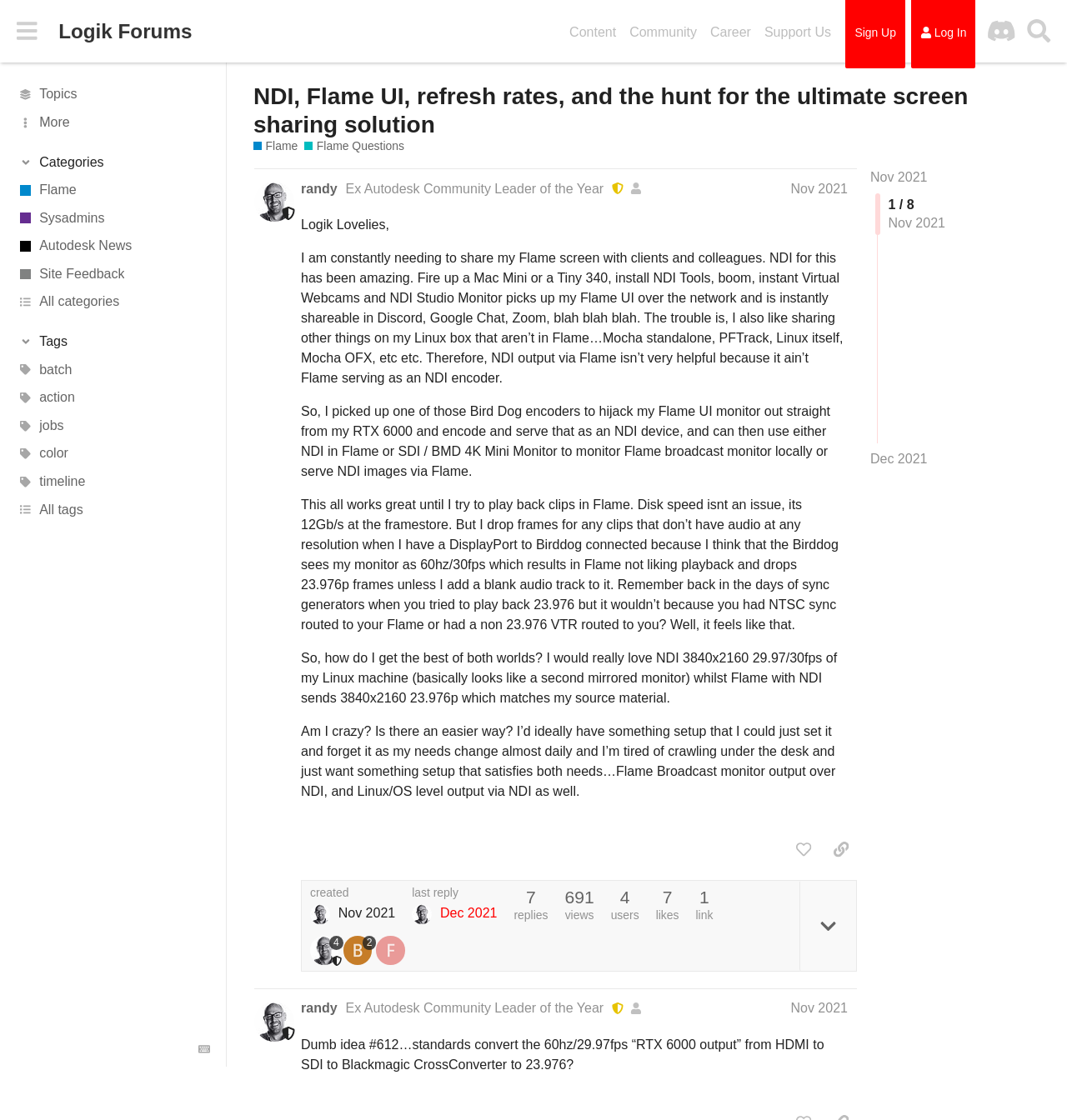What is the date of the last reply to the post?
Please craft a detailed and exhaustive response to the question.

The date of the last reply to the post can be found at the bottom of the post section, where it is written as 'last reply Dec 2021' and further specified as 'Dec 13, 2021 12:52 am'.